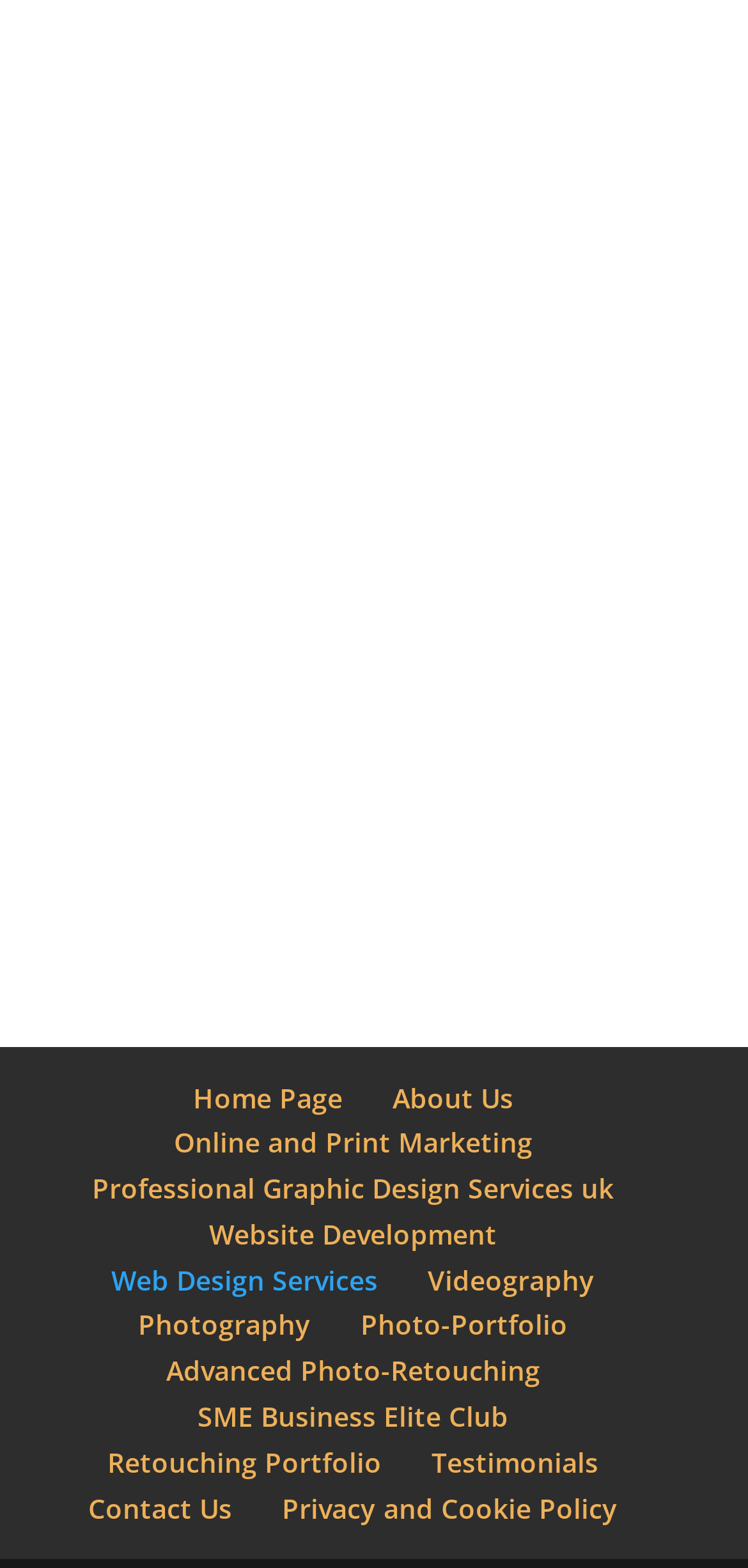Determine the bounding box coordinates of the clickable region to follow the instruction: "learn about Professional Graphic Design Services".

[0.123, 0.746, 0.821, 0.769]